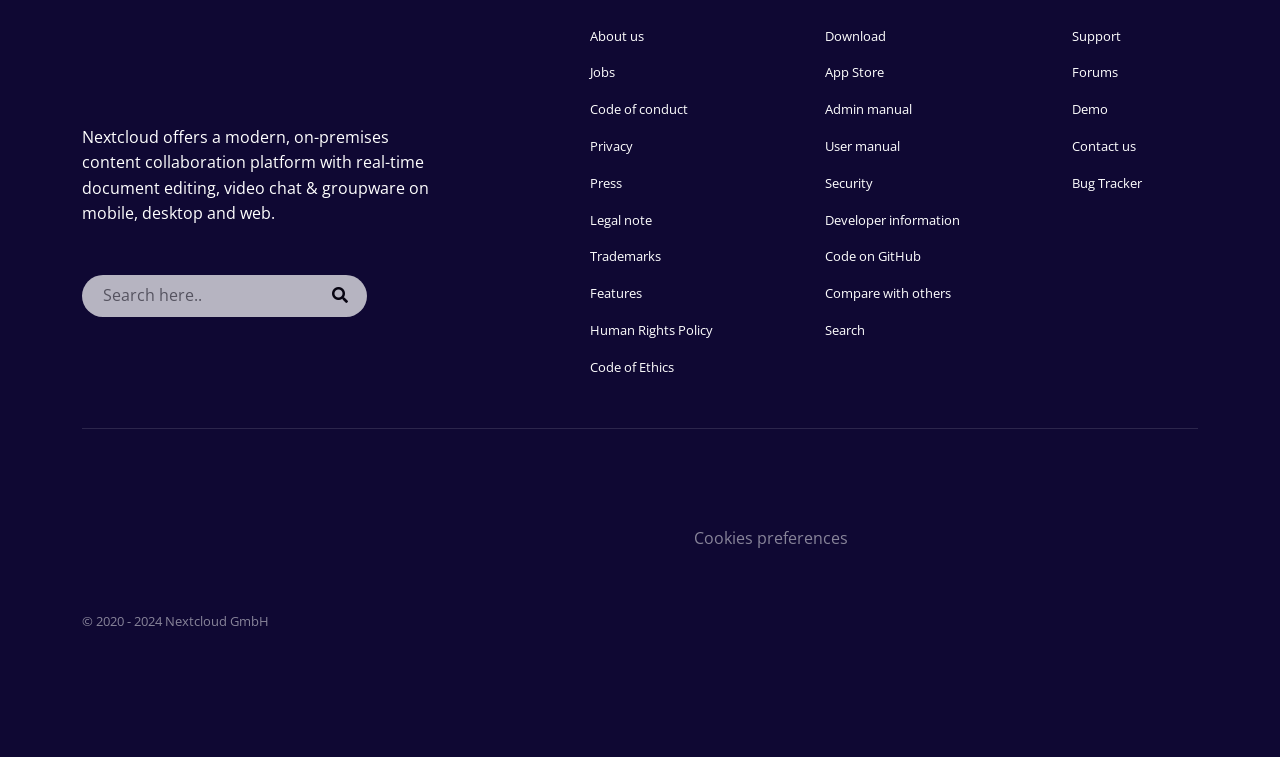From the webpage screenshot, predict the bounding box of the UI element that matches this description: "title="Youtube"".

[0.881, 0.695, 0.897, 0.724]